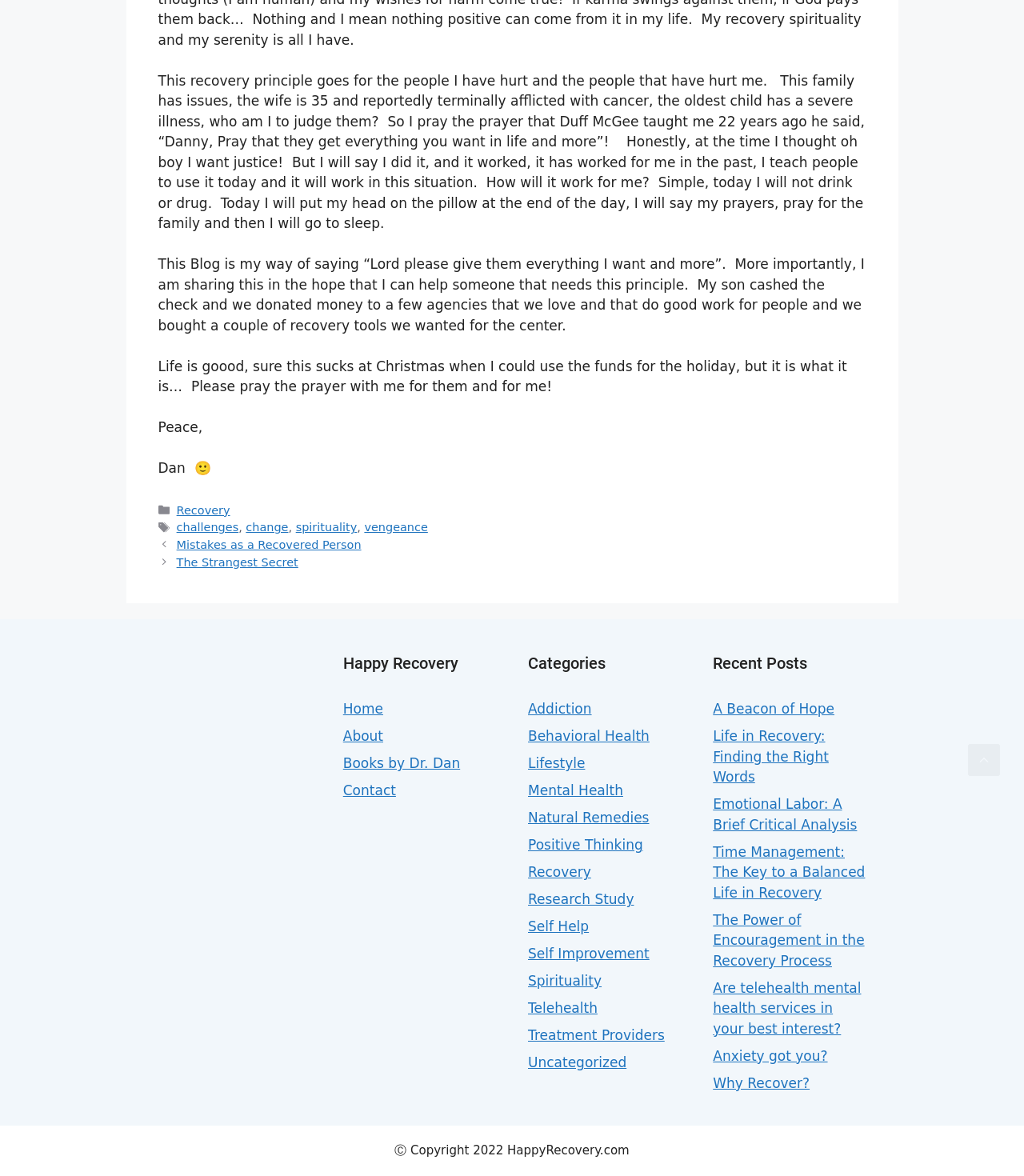Locate the bounding box coordinates of the clickable region to complete the following instruction: "Read the 'A Beacon of Hope' post."

[0.696, 0.596, 0.815, 0.61]